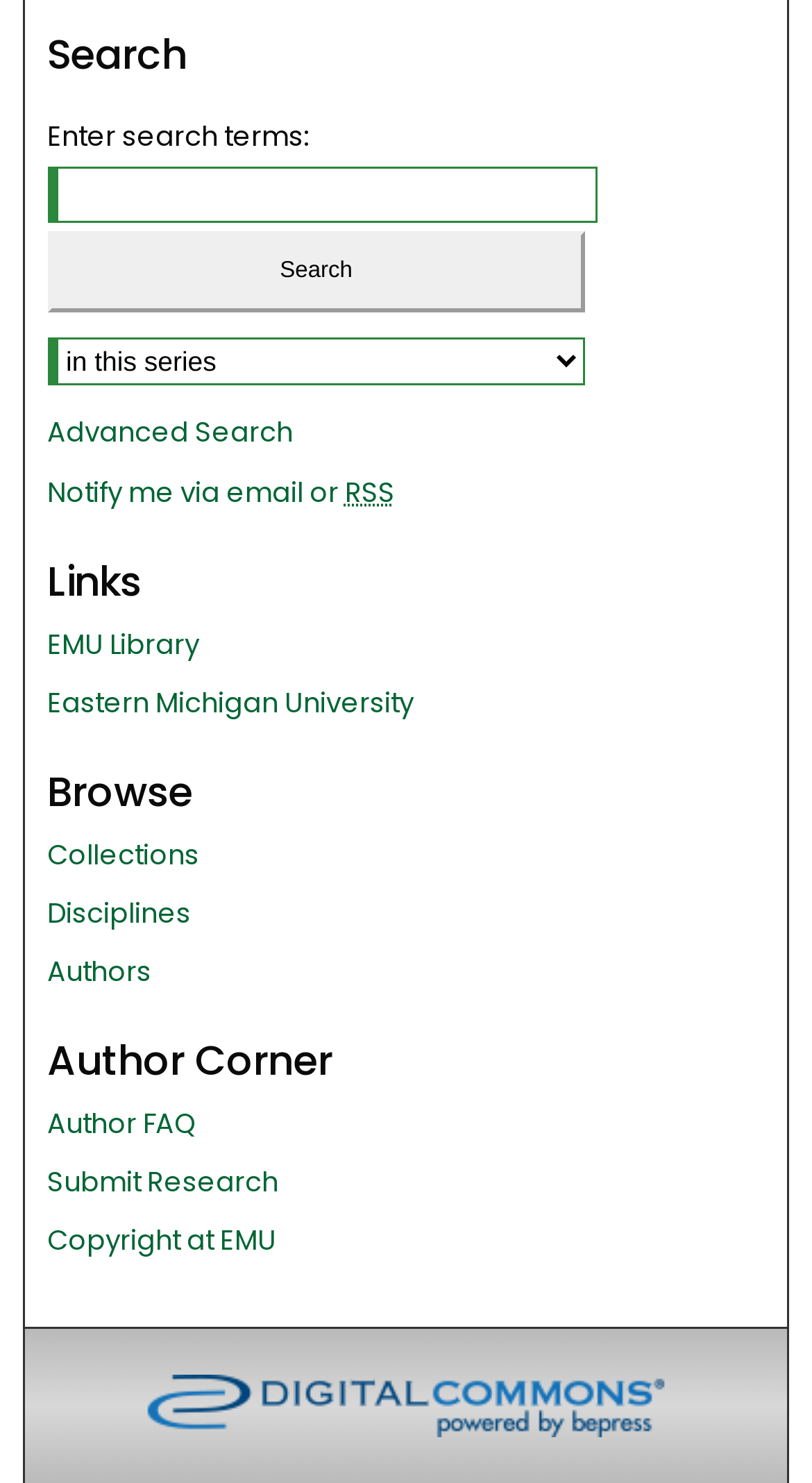Provide your answer to the question using just one word or phrase: What is the text on the search button?

Search